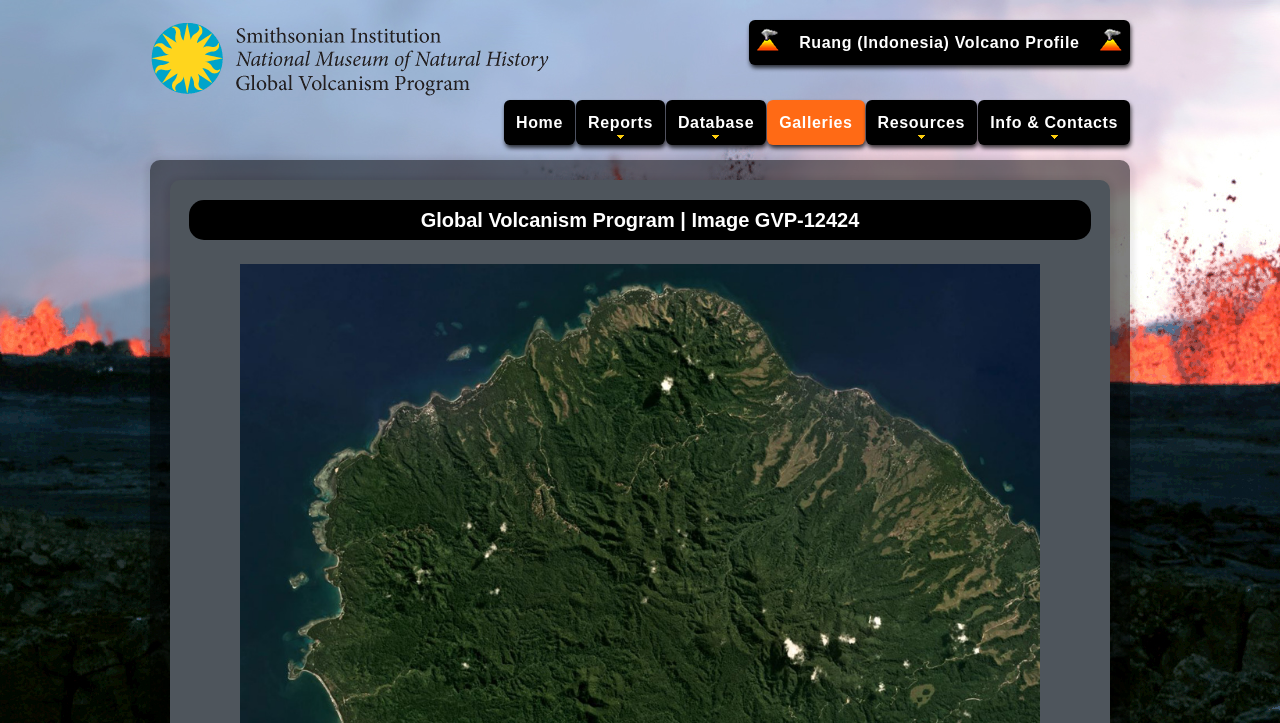Locate the UI element that matches the description Ruang (Indonesia) Volcano Profile in the webpage screenshot. Return the bounding box coordinates in the format (top-left x, top-left y, bottom-right x, bottom-right y), with values ranging from 0 to 1.

[0.615, 0.028, 0.853, 0.09]